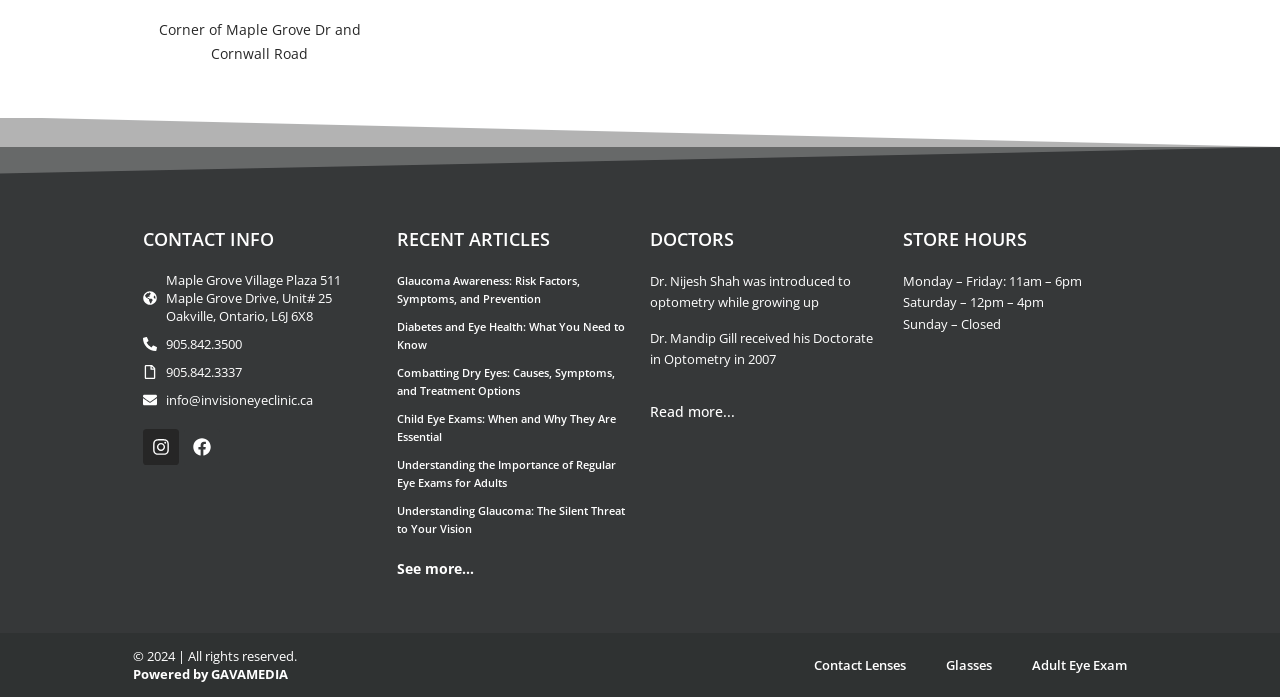Determine the coordinates of the bounding box that should be clicked to complete the instruction: "Explore the Apostolic Bible Polyglot Interlinear". The coordinates should be represented by four float numbers between 0 and 1: [left, top, right, bottom].

None